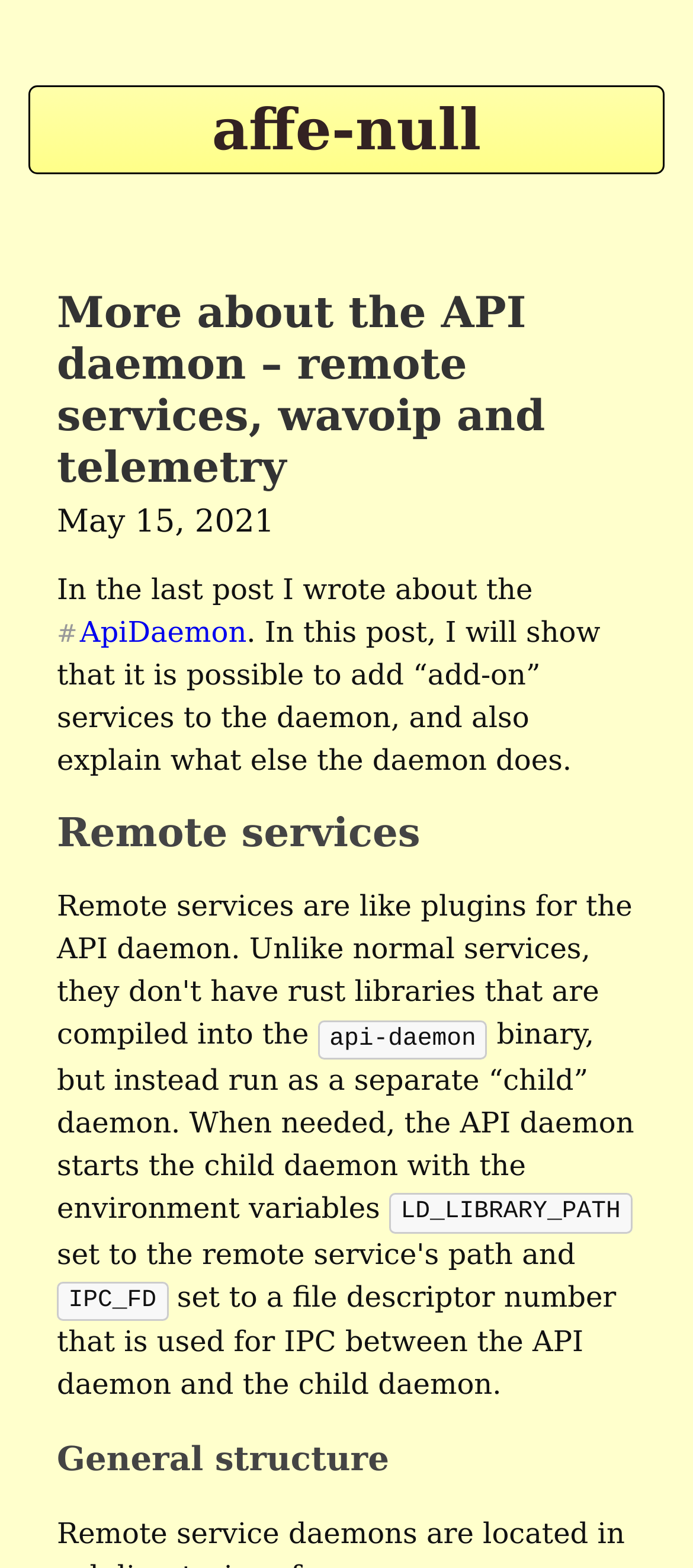Determine the bounding box coordinates for the HTML element described here: "#ApiDaemon".

[0.082, 0.392, 0.356, 0.413]